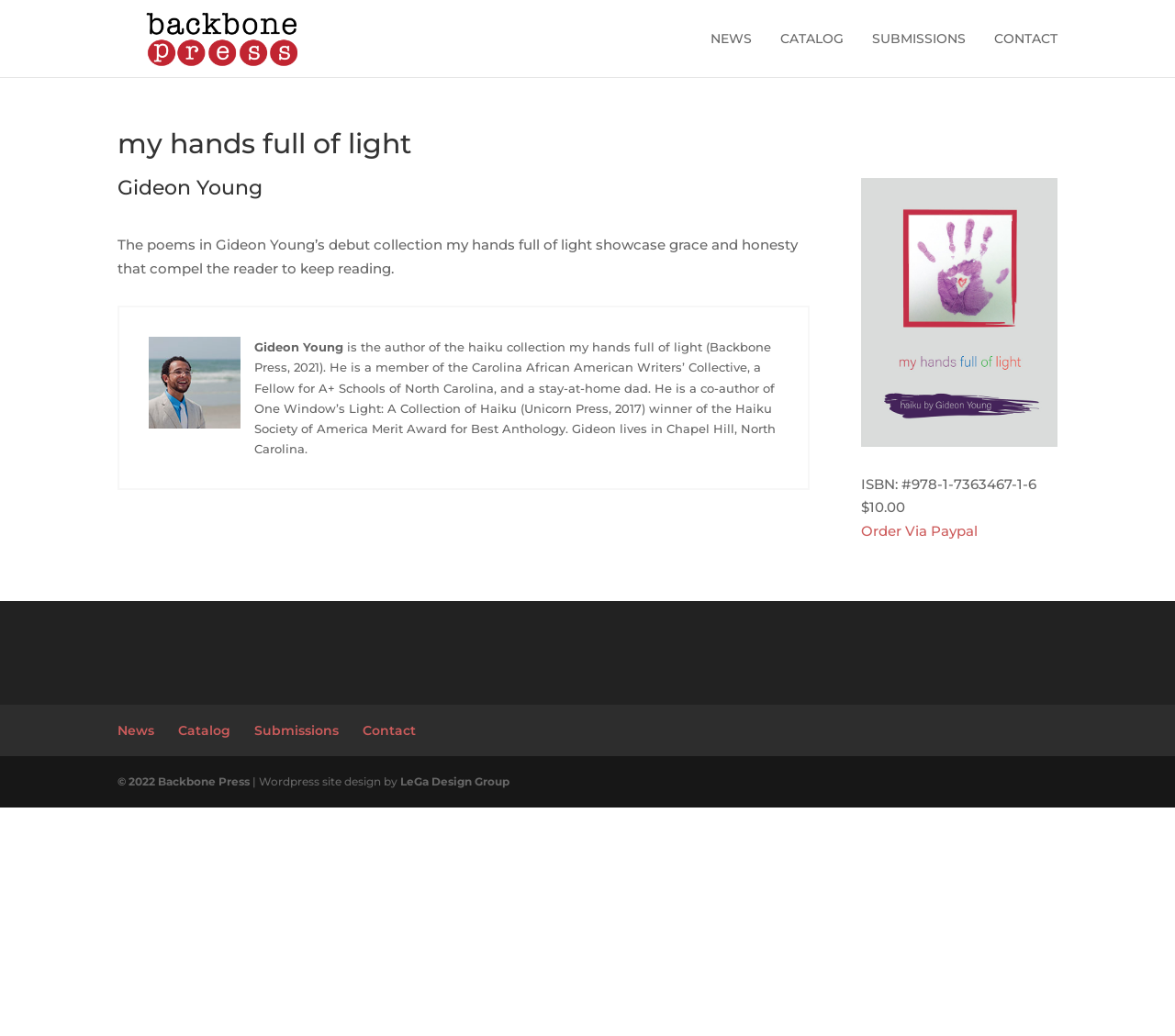From the element description: "Order Via Paypal", extract the bounding box coordinates of the UI element. The coordinates should be expressed as four float numbers between 0 and 1, in the order [left, top, right, bottom].

[0.733, 0.504, 0.832, 0.521]